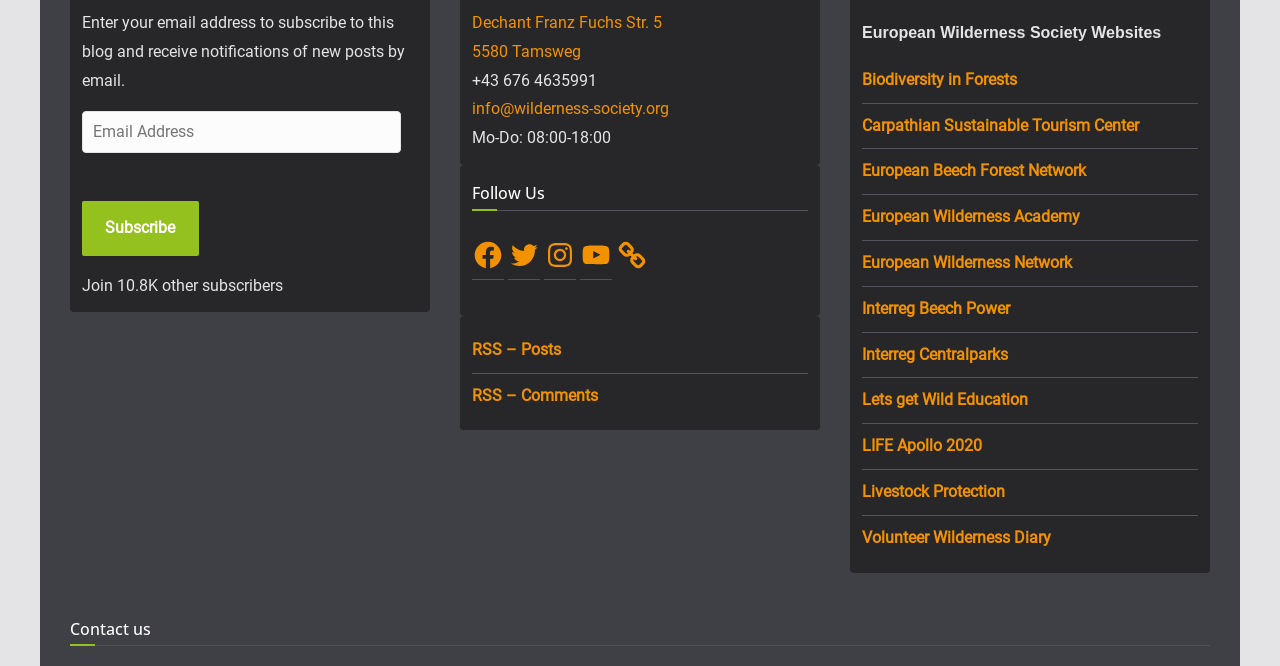Please identify the bounding box coordinates of the region to click in order to complete the given instruction: "Visit European Wilderness Academy website". The coordinates should be four float numbers between 0 and 1, i.e., [left, top, right, bottom].

[0.673, 0.311, 0.844, 0.34]